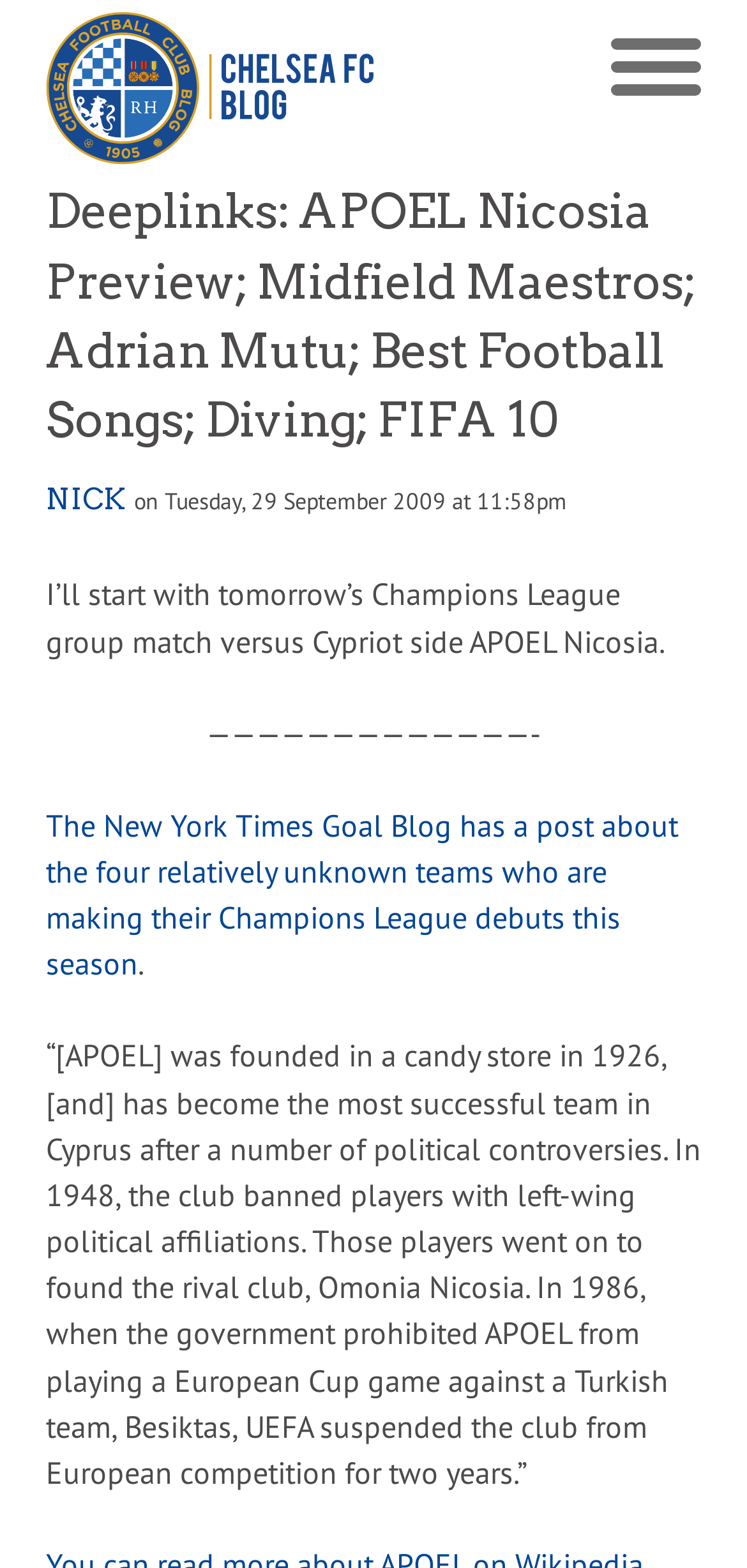From the webpage screenshot, predict the bounding box coordinates (top-left x, top-left y, bottom-right x, bottom-right y) for the UI element described here: Nick

[0.062, 0.308, 0.169, 0.33]